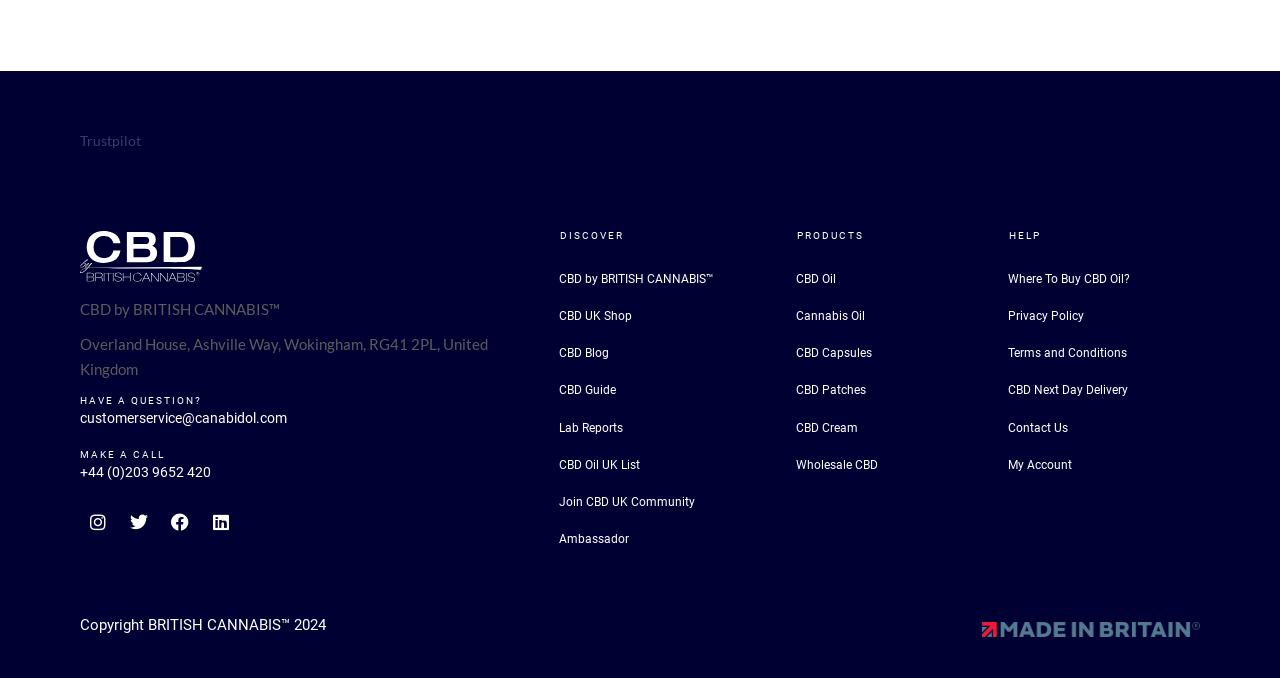Find and indicate the bounding box coordinates of the region you should select to follow the given instruction: "View terms and conditions".

[0.776, 0.494, 0.938, 0.549]